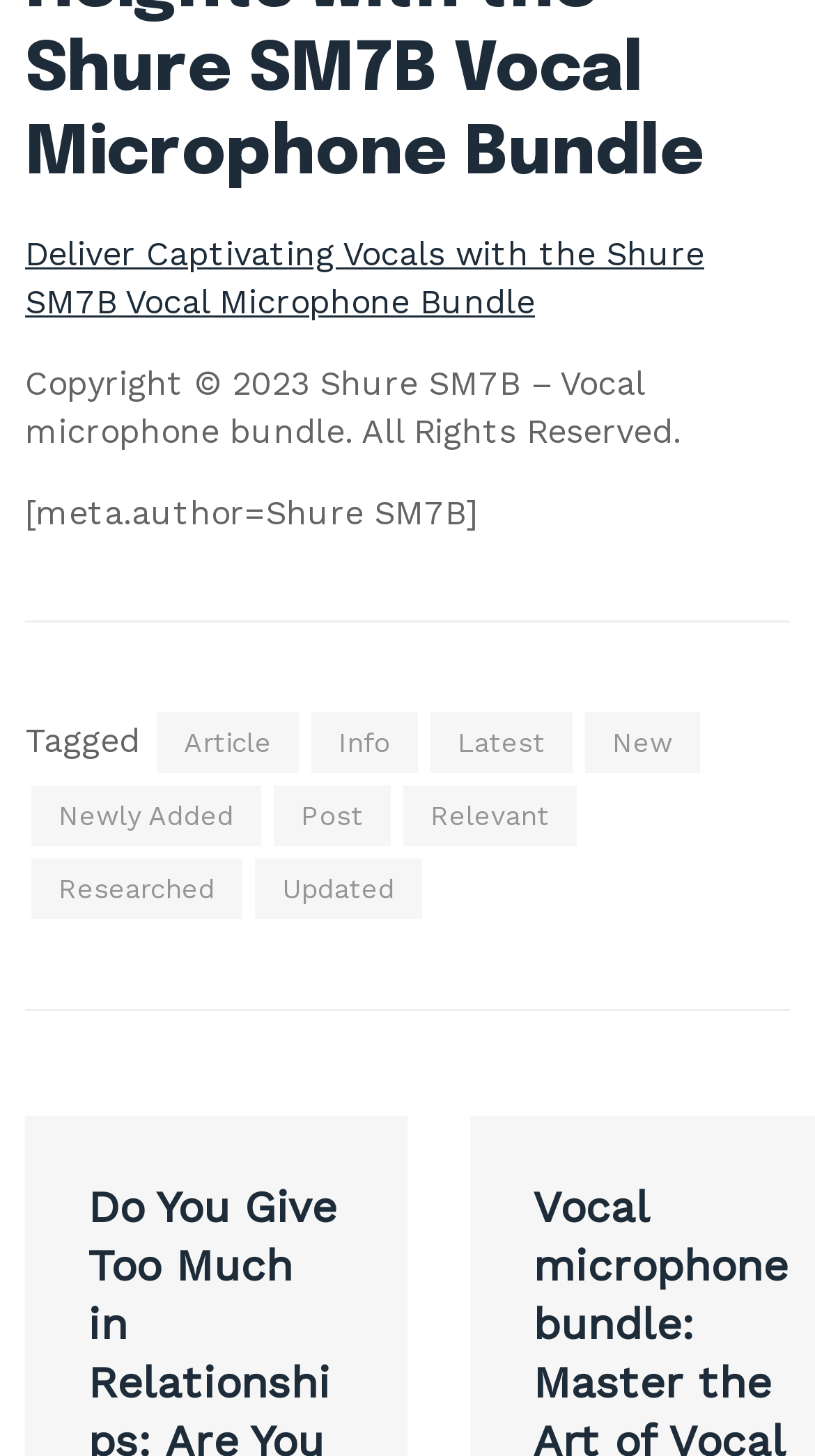Find the bounding box coordinates of the element's region that should be clicked in order to follow the given instruction: "Visit the 'Article' page". The coordinates should consist of four float numbers between 0 and 1, i.e., [left, top, right, bottom].

[0.192, 0.49, 0.367, 0.531]